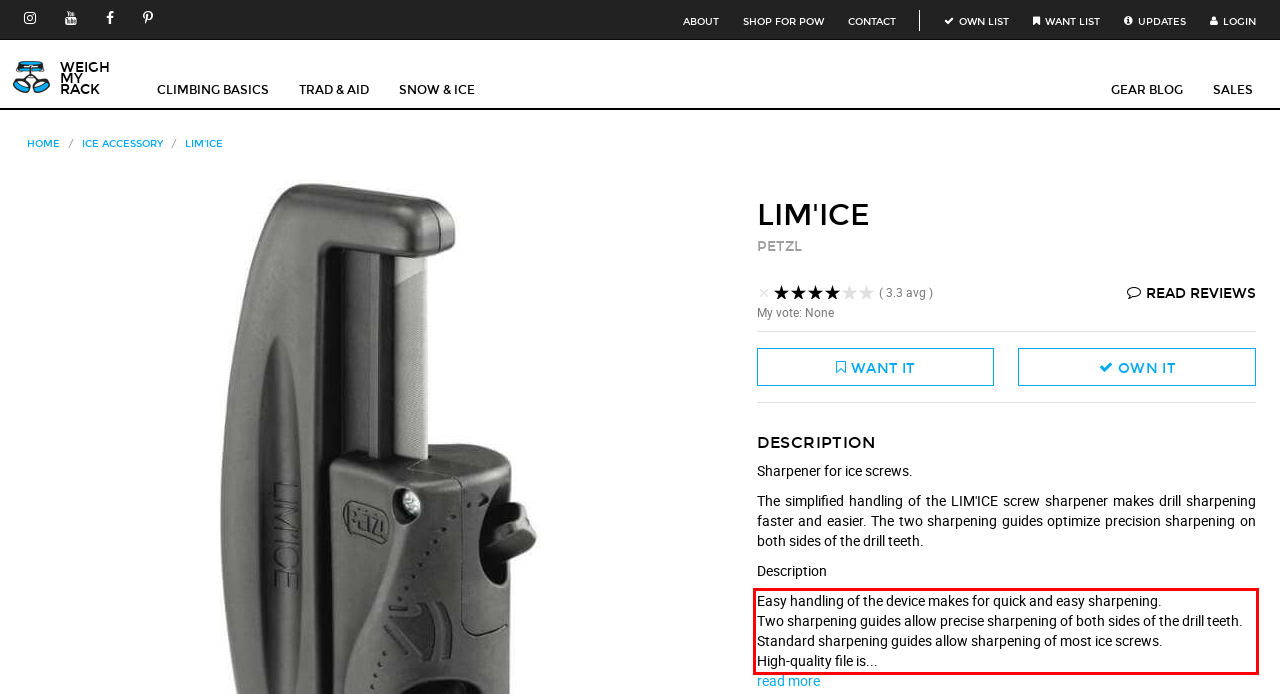You have a screenshot with a red rectangle around a UI element. Recognize and extract the text within this red bounding box using OCR.

Easy handling of the device makes for quick and easy sharpening. Two sharpening guides allow precise sharpening of both sides of the drill teeth. Standard sharpening guides allow sharpening of most ice screws. High-quality file is...